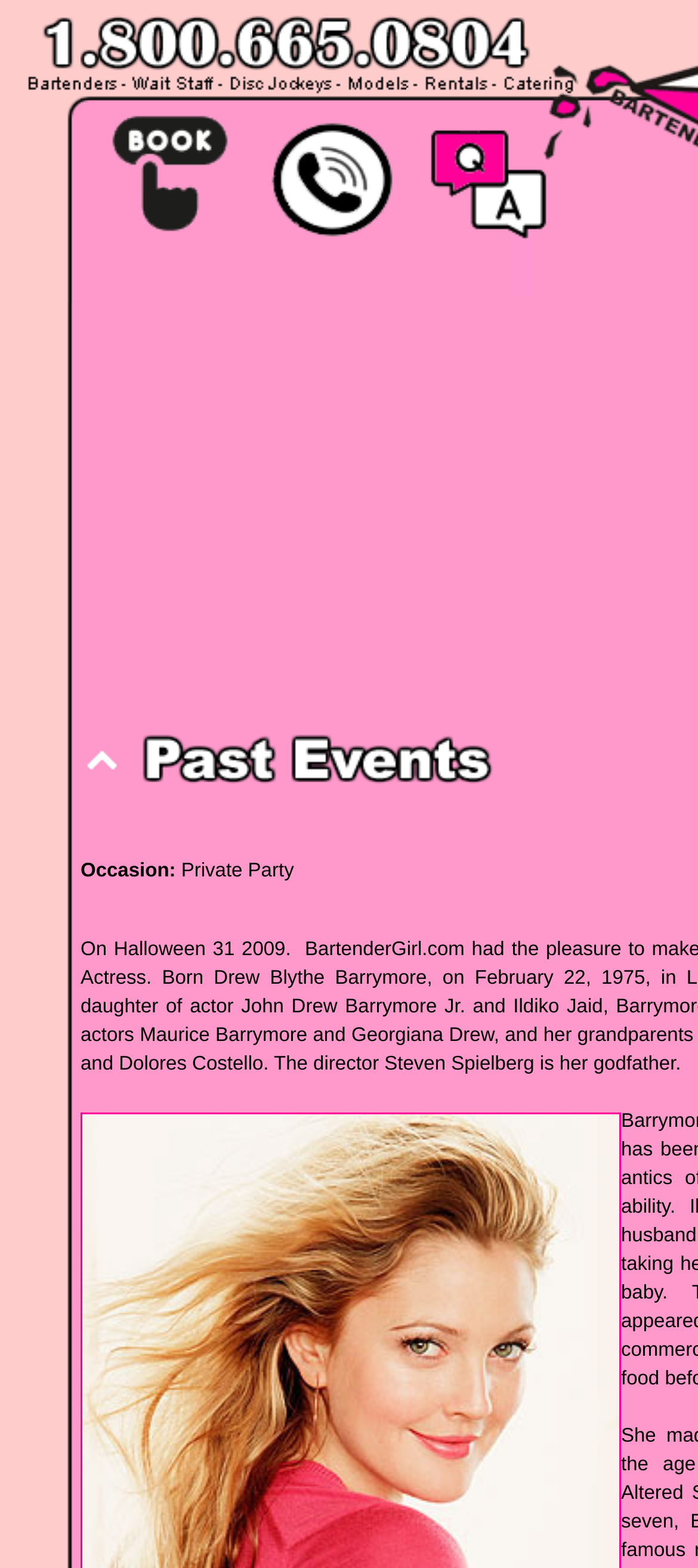What is the occasion of the event mentioned?
Using the picture, provide a one-word or short phrase answer.

Private Party